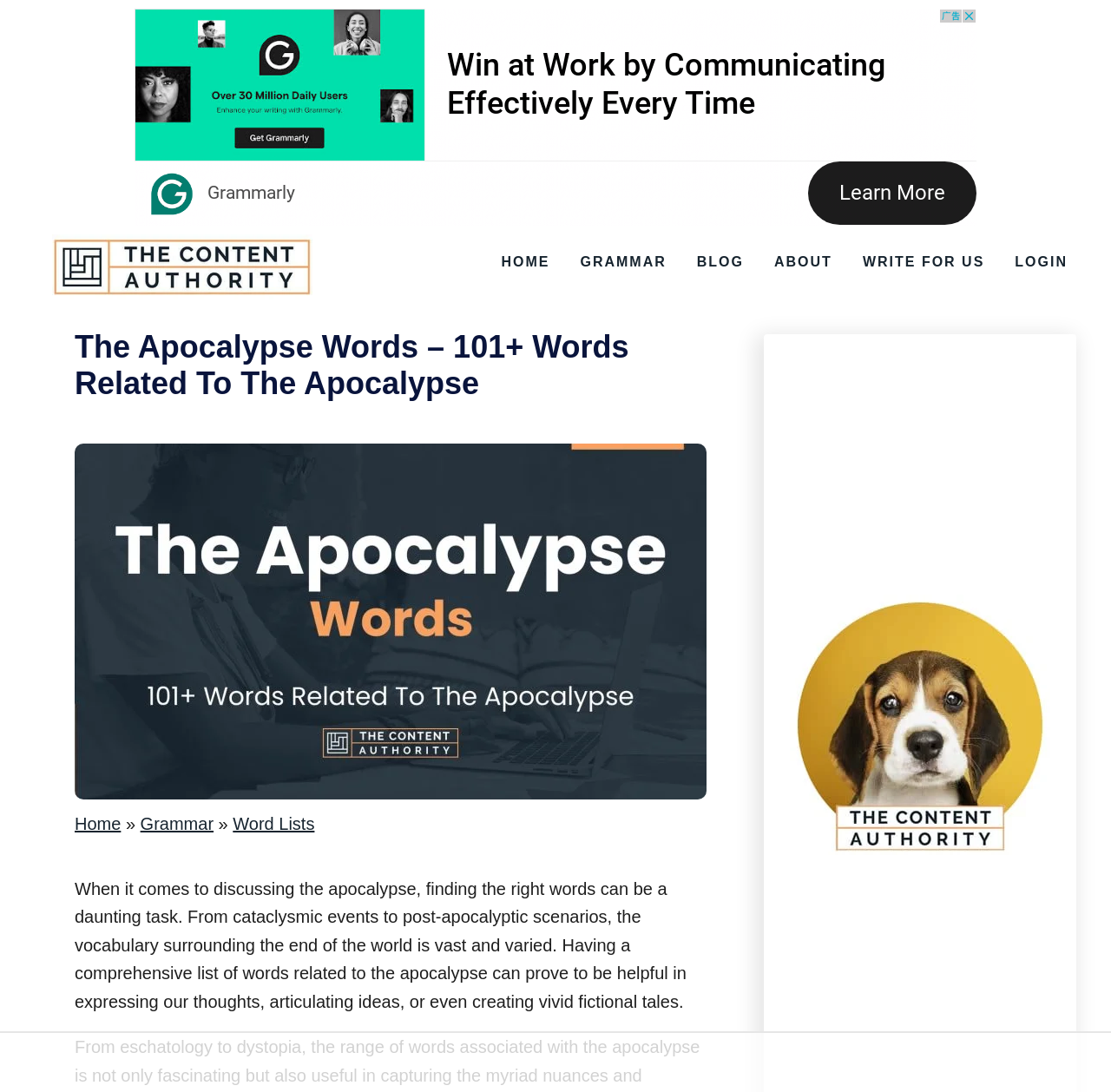Predict the bounding box coordinates of the UI element that matches this description: "Grammar". The coordinates should be in the format [left, top, right, bottom] with each value between 0 and 1.

[0.514, 0.098, 0.608, 0.129]